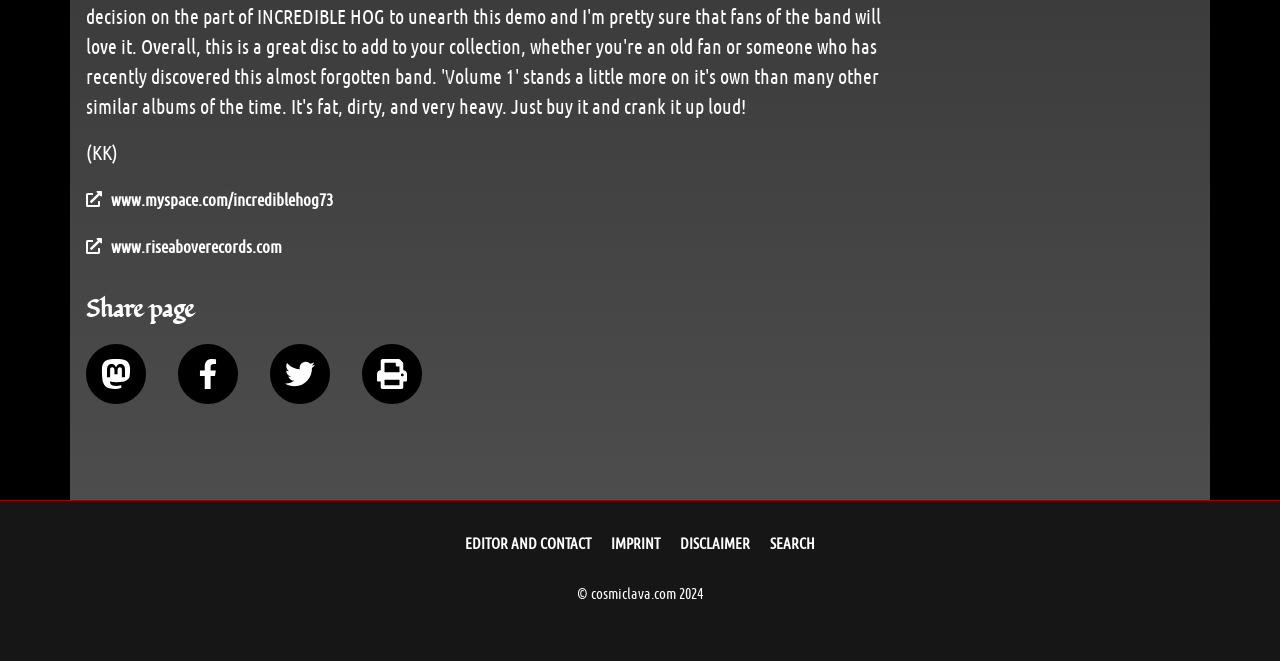Identify the bounding box coordinates of the specific part of the webpage to click to complete this instruction: "Submit a comment".

None